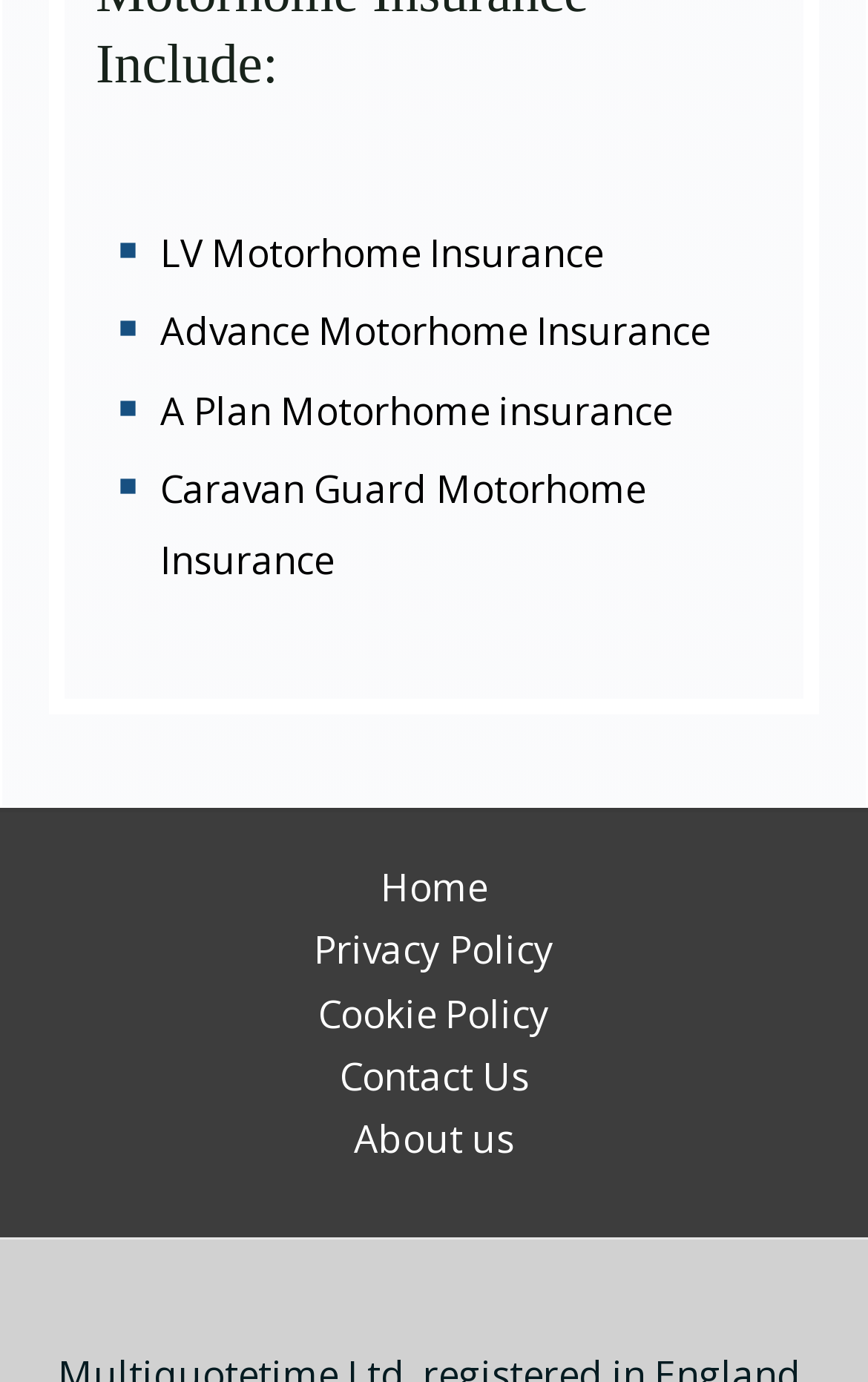Respond to the question below with a single word or phrase: What is the position of the 'Caravan Guard Motorhome Insurance' link?

Fourth